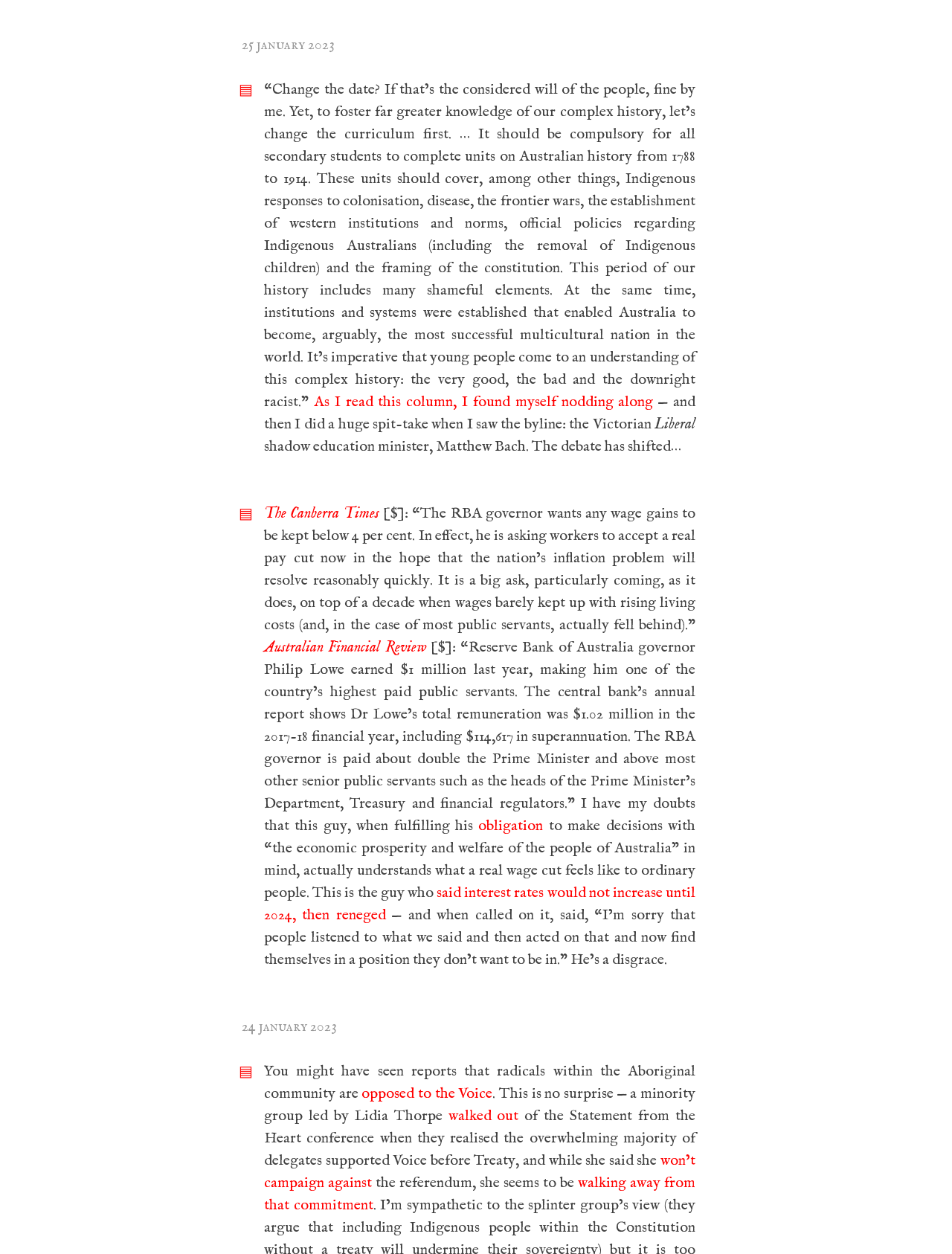Kindly determine the bounding box coordinates for the clickable area to achieve the given instruction: "Click the link to learn more about the Voice referendum".

[0.277, 0.918, 0.73, 0.951]